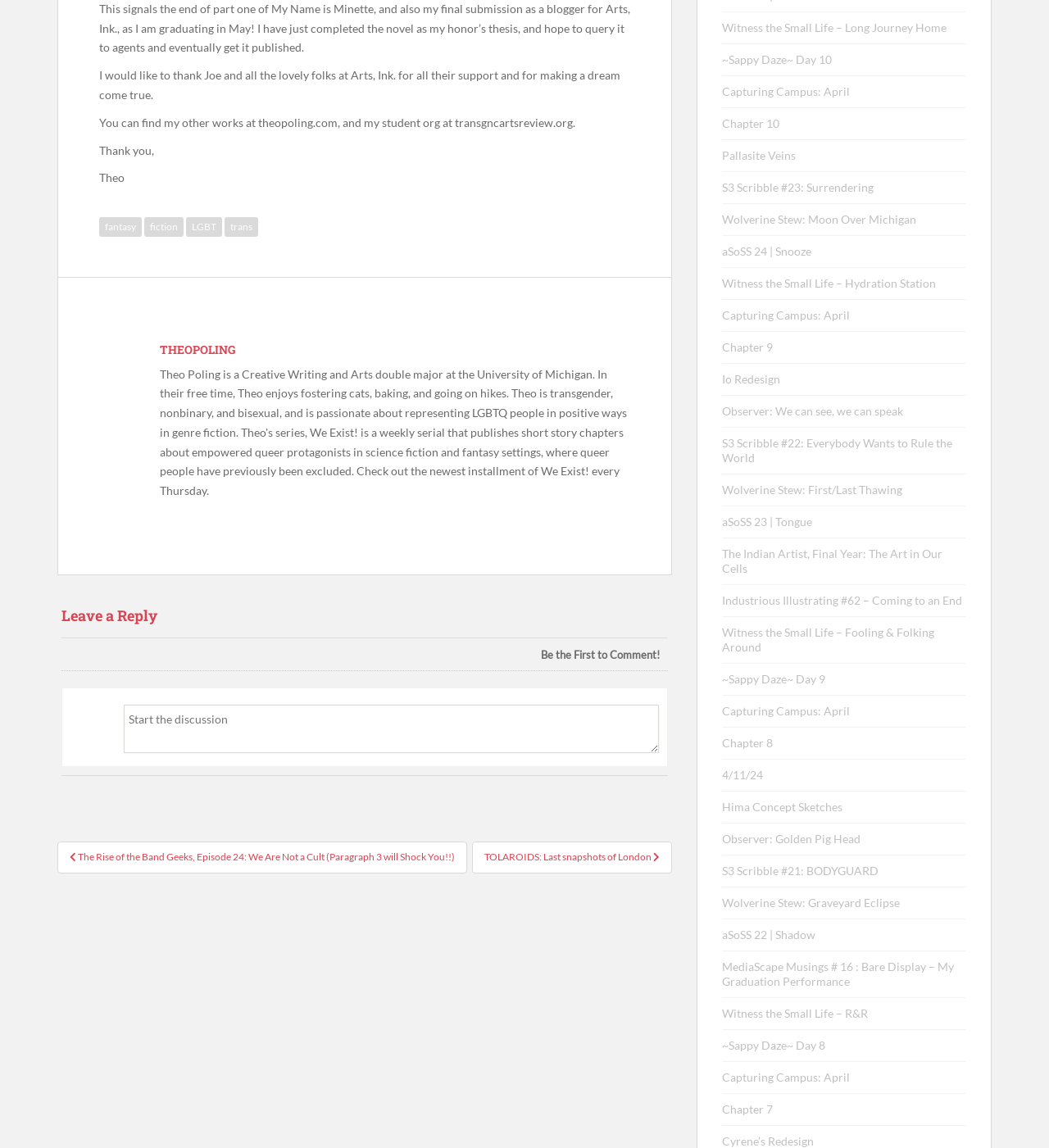Using the element description: "Wolverine Stew: Moon Over Michigan", determine the bounding box coordinates for the specified UI element. The coordinates should be four float numbers between 0 and 1, [left, top, right, bottom].

[0.688, 0.185, 0.873, 0.197]